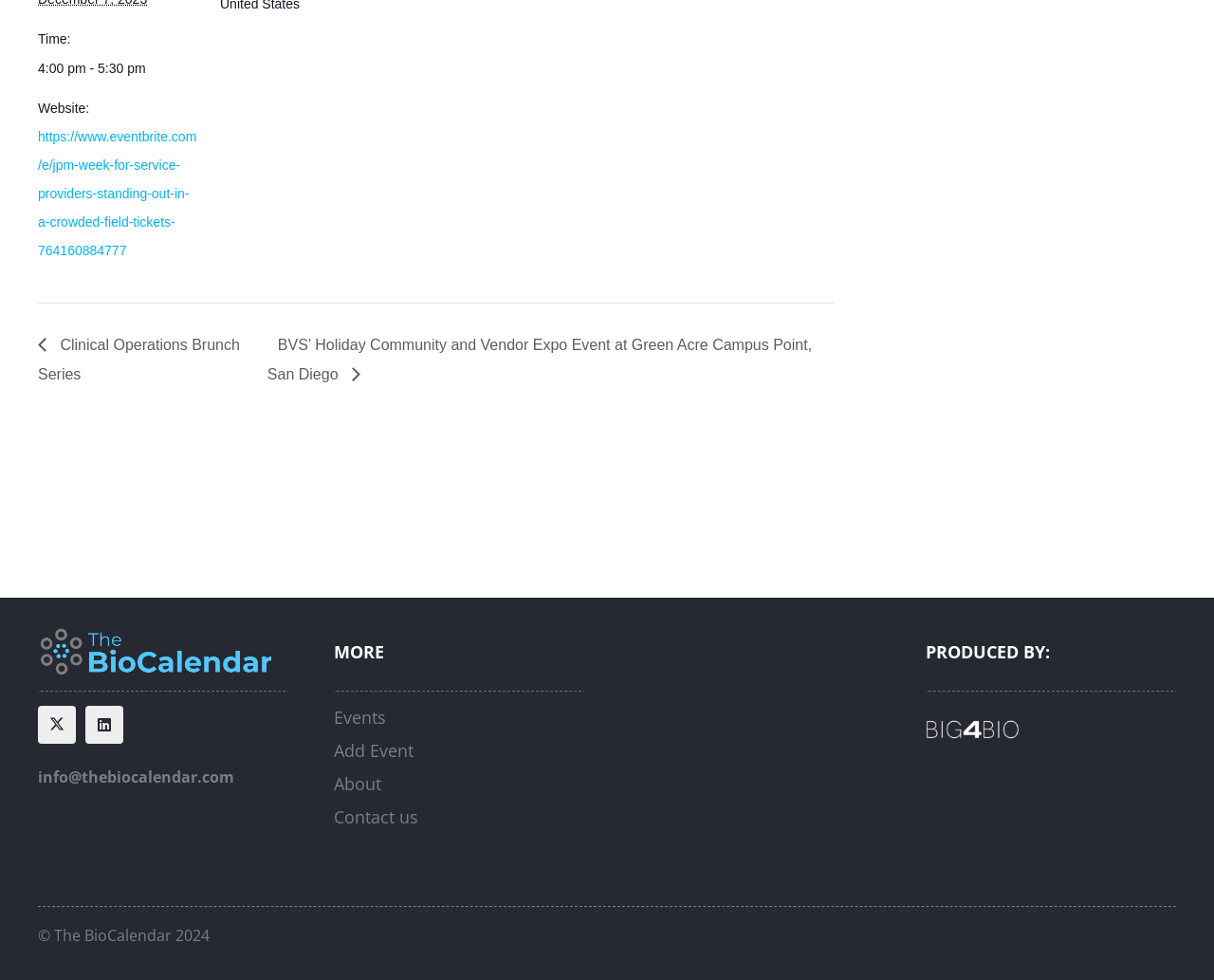Find the bounding box coordinates for the element described here: "« Clinical Operations Brunch Series".

[0.031, 0.344, 0.198, 0.39]